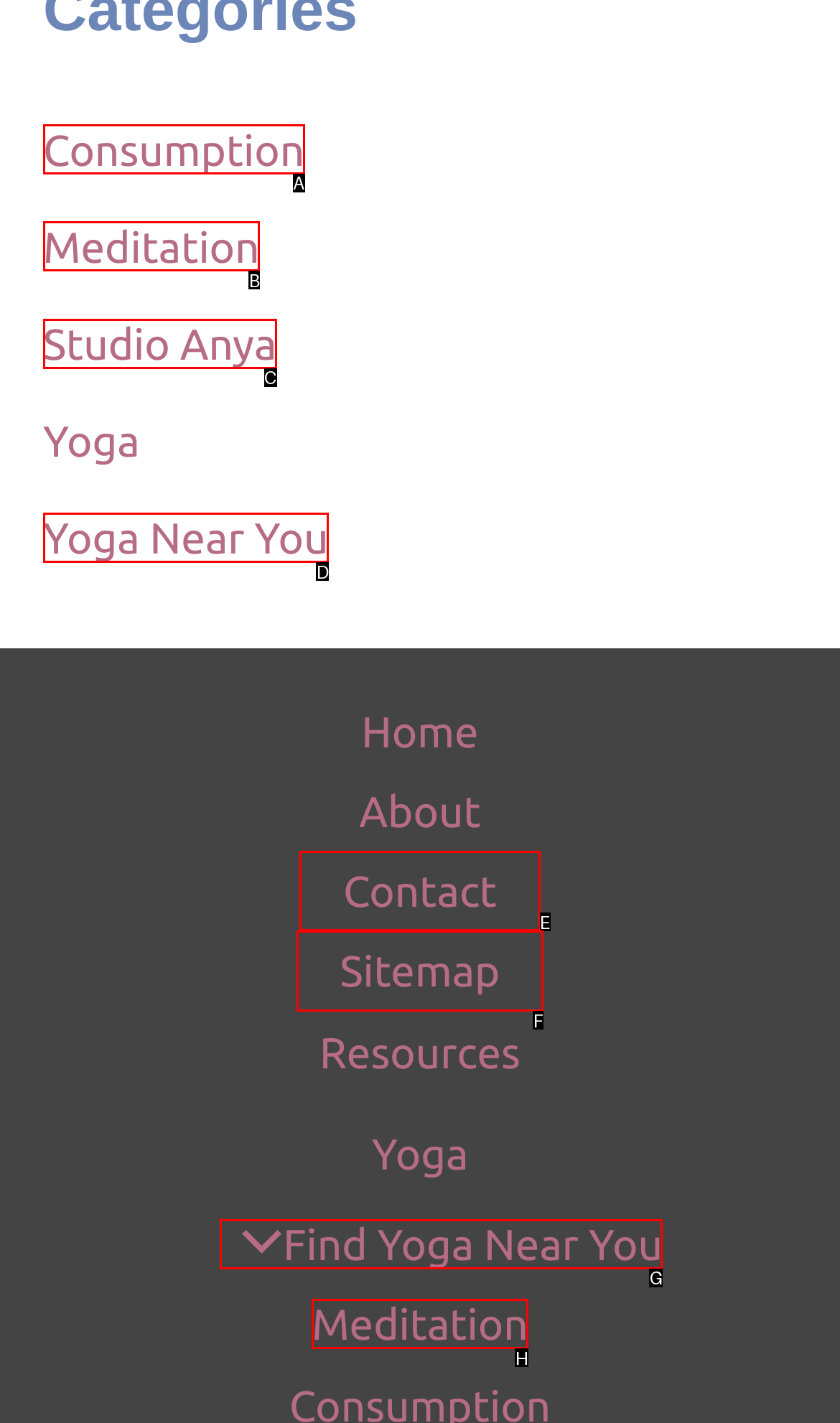Given the element description: Yoga Near You, choose the HTML element that aligns with it. Indicate your choice with the corresponding letter.

D